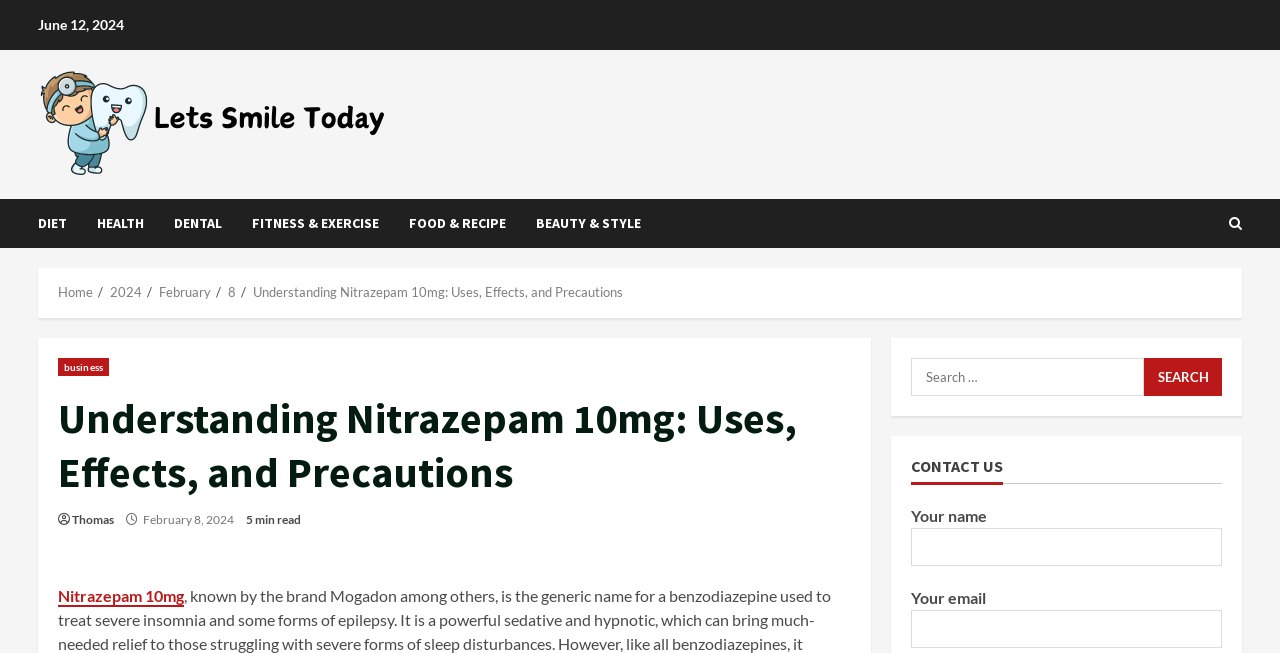Pinpoint the bounding box coordinates of the area that must be clicked to complete this instruction: "Search for something".

[0.712, 0.547, 0.894, 0.606]